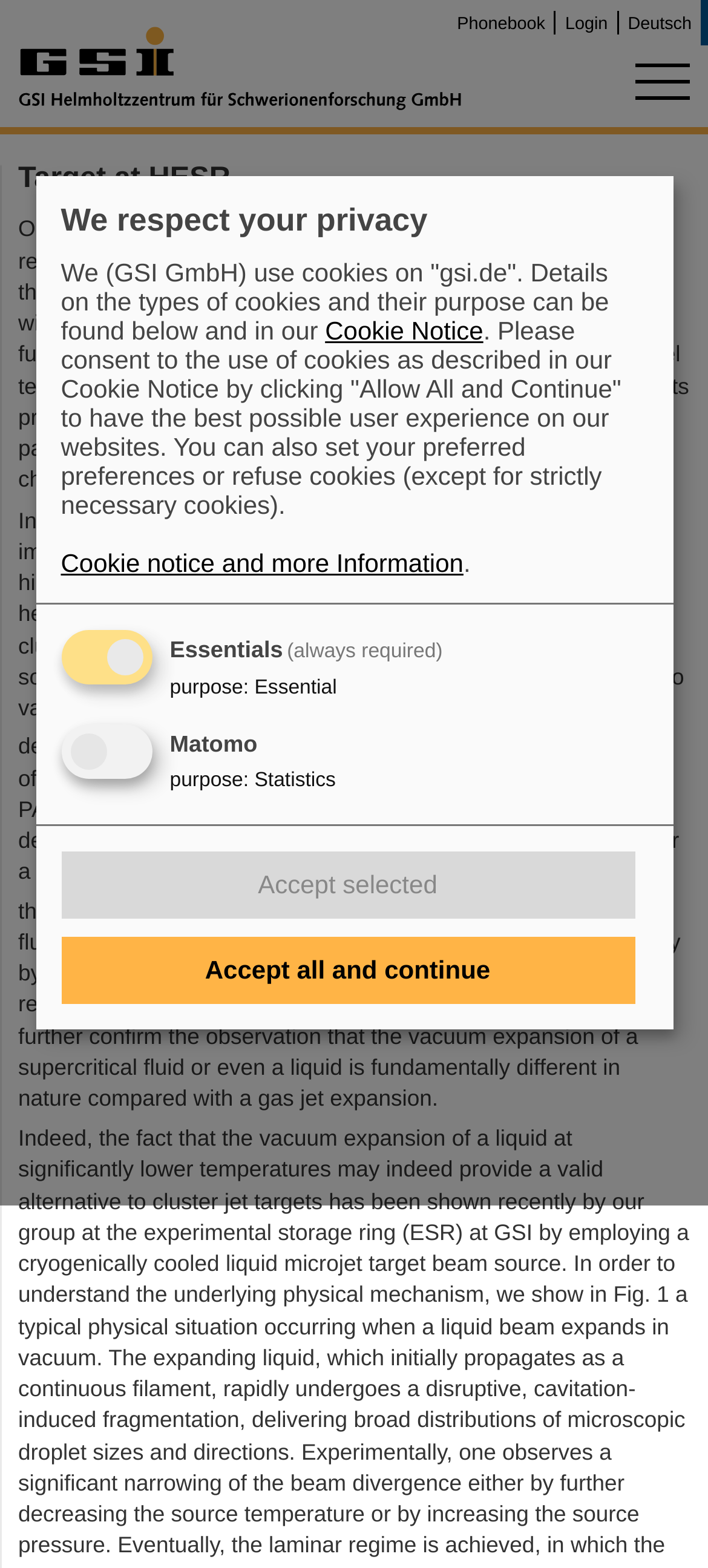Determine the bounding box coordinates of the area to click in order to meet this instruction: "Click the 'Cookie Notice' link".

[0.459, 0.201, 0.683, 0.22]